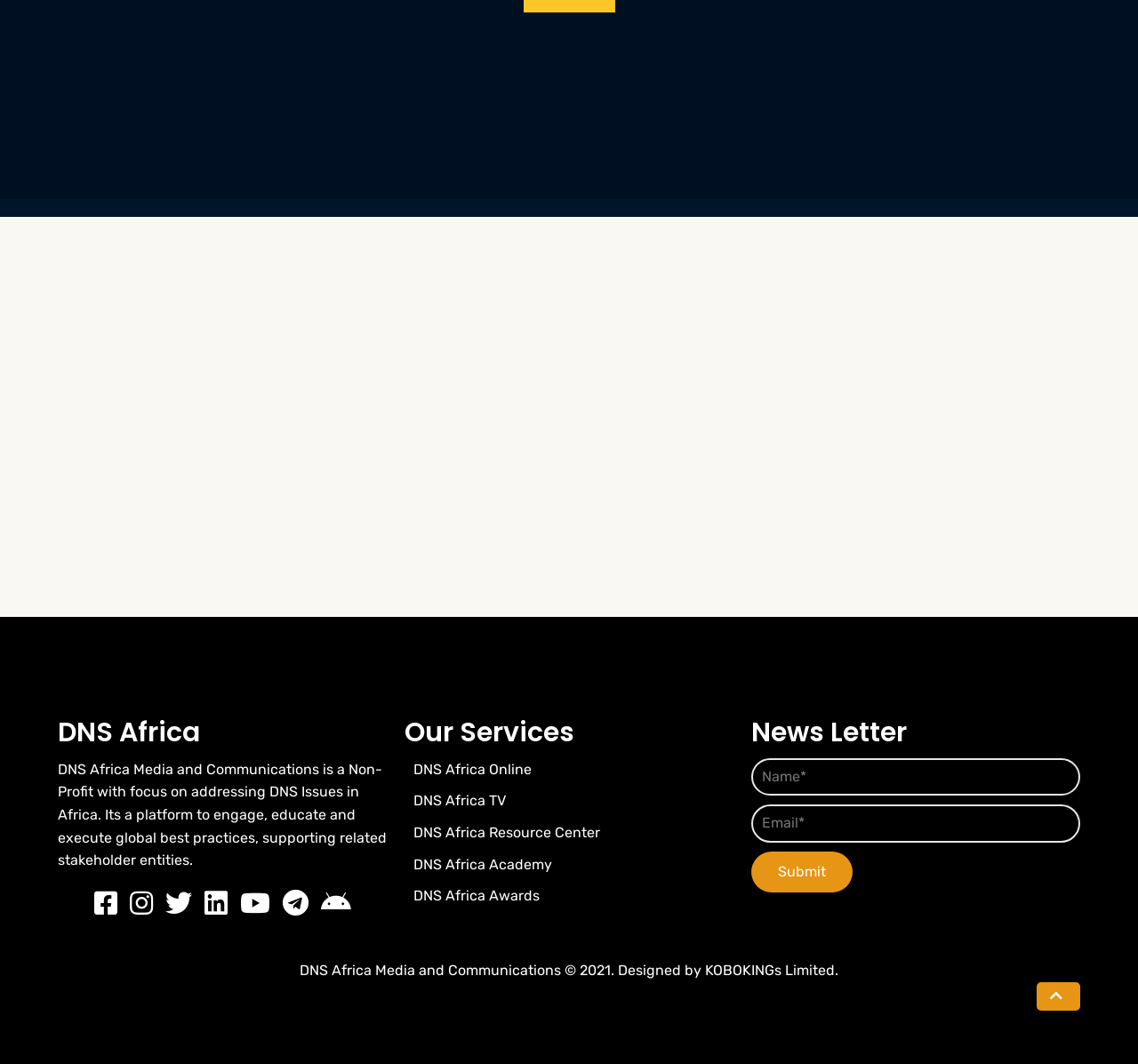Please identify the bounding box coordinates of the element that needs to be clicked to execute the following command: "Click on DNS Africa Online". Provide the bounding box using four float numbers between 0 and 1, formatted as [left, top, right, bottom].

[0.355, 0.708, 0.645, 0.738]